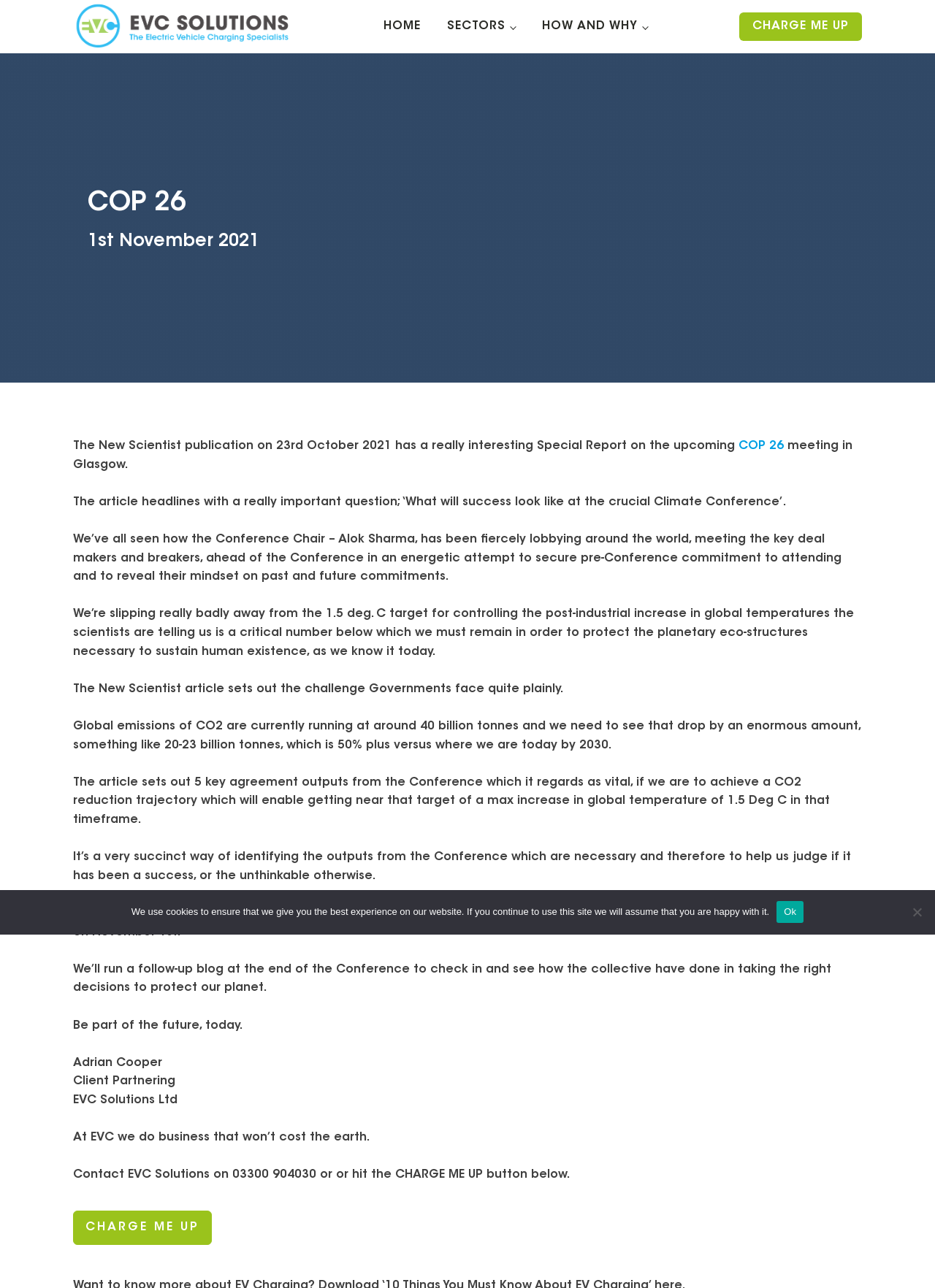Predict the bounding box coordinates of the area that should be clicked to accomplish the following instruction: "Click the 'CHARGE ME UP' button". The bounding box coordinates should consist of four float numbers between 0 and 1, i.e., [left, top, right, bottom].

[0.791, 0.01, 0.922, 0.032]